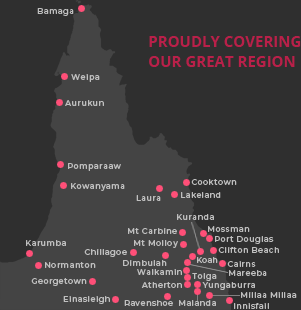Detail every visible element in the image extensively.

The image features a stylized map of a region in Queensland, Australia, highlighting various towns and locations with pink dots. Prominently displayed at the top of the map is the phrase "PROUDLY COVERING OUR GREAT REGION" in bold, vibrant pink text. This graphic serves to emphasize the publication's commitment to providing local news, encompassing areas such as Mareeba, Atherton, Cooktown, Kuranda, and the Far North. The map showcases the geographic diversity of the region, reflecting its vibrant communities and emphasizing the newspaper’s role as a key source of information for its readership.